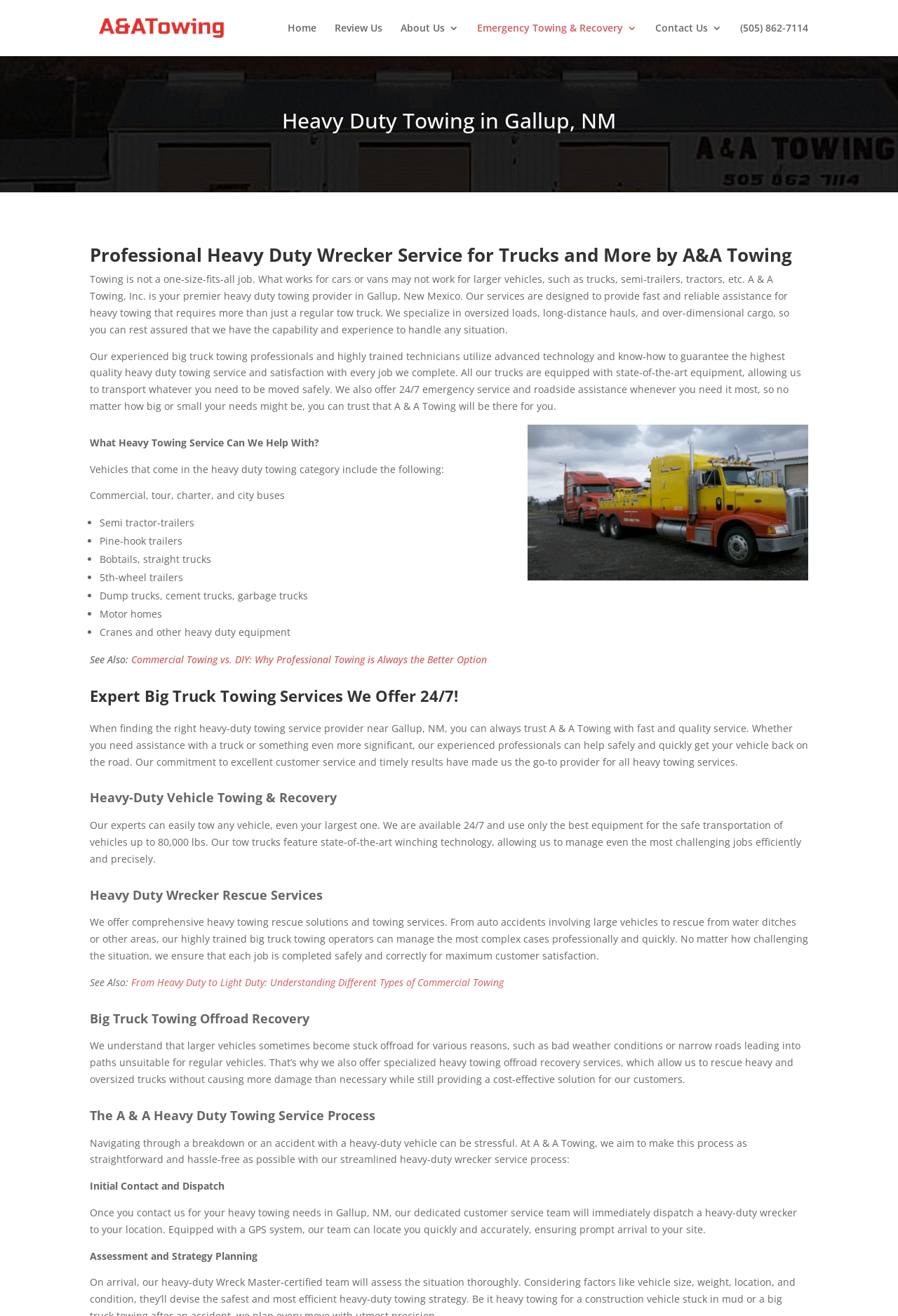Identify the bounding box coordinates of the specific part of the webpage to click to complete this instruction: "Contact A&A Towing".

[0.73, 0.018, 0.804, 0.043]